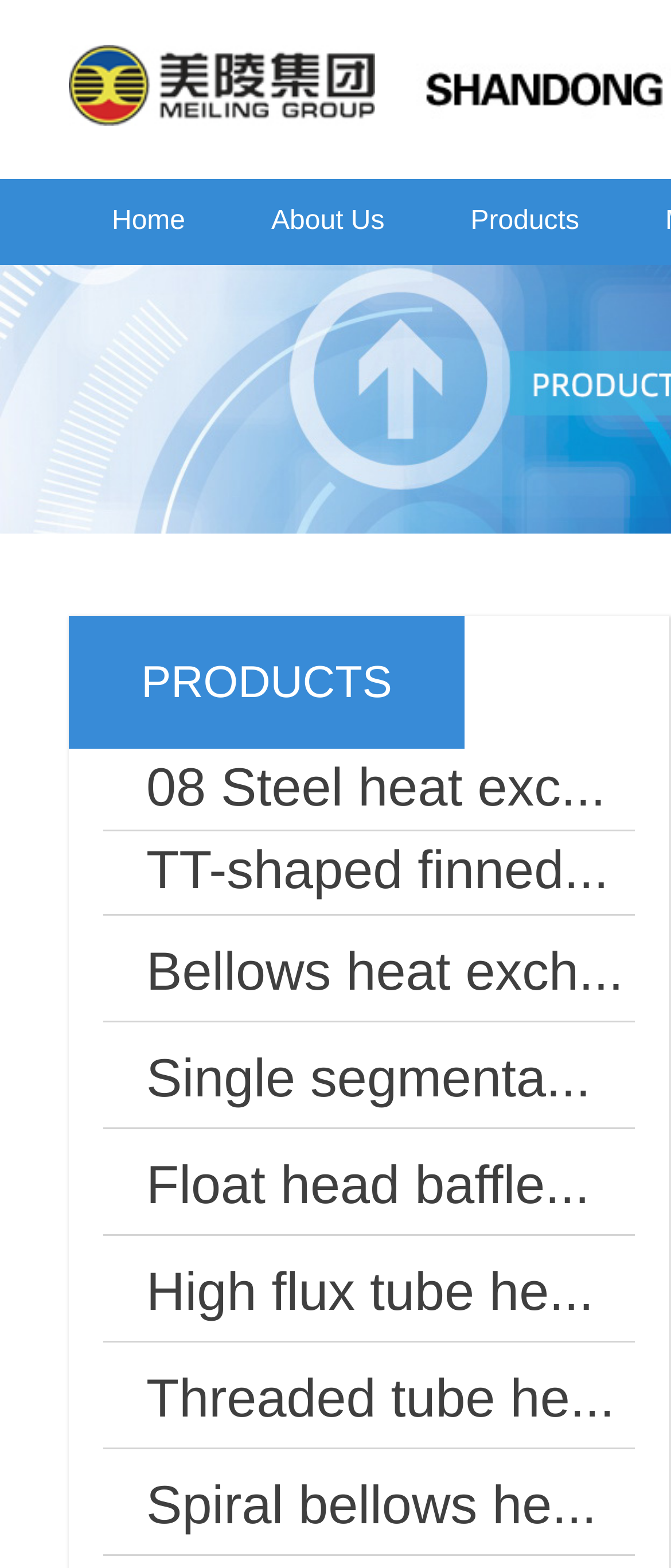Please study the image and answer the question comprehensively:
How many product categories are listed?

I counted the number of list items under the 'PRODUCTS' heading, which are 8. They are '08 Steel heat exchanger', 'T-shaped finned tube', 'Bellows heat exchanger', 'Single segmental baffle heat exchanger', 'Float head baffle heat exchanger', 'High flux tube heat exchanger', 'Threaded tube heat exchanger', and 'Spiral bellows heat exchanger'.